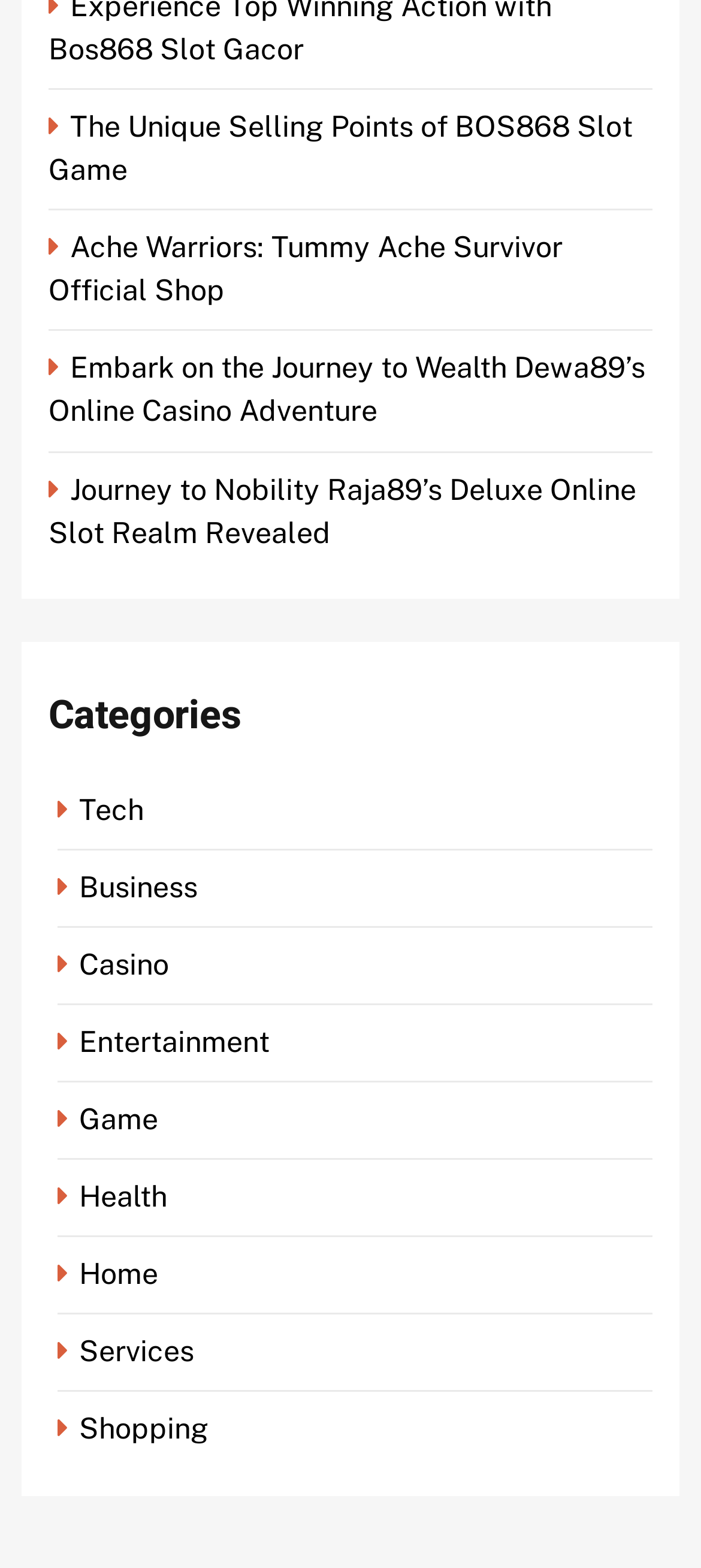Determine the bounding box coordinates of the clickable element necessary to fulfill the instruction: "Browse Game category". Provide the coordinates as four float numbers within the 0 to 1 range, i.e., [left, top, right, bottom].

[0.082, 0.703, 0.238, 0.725]